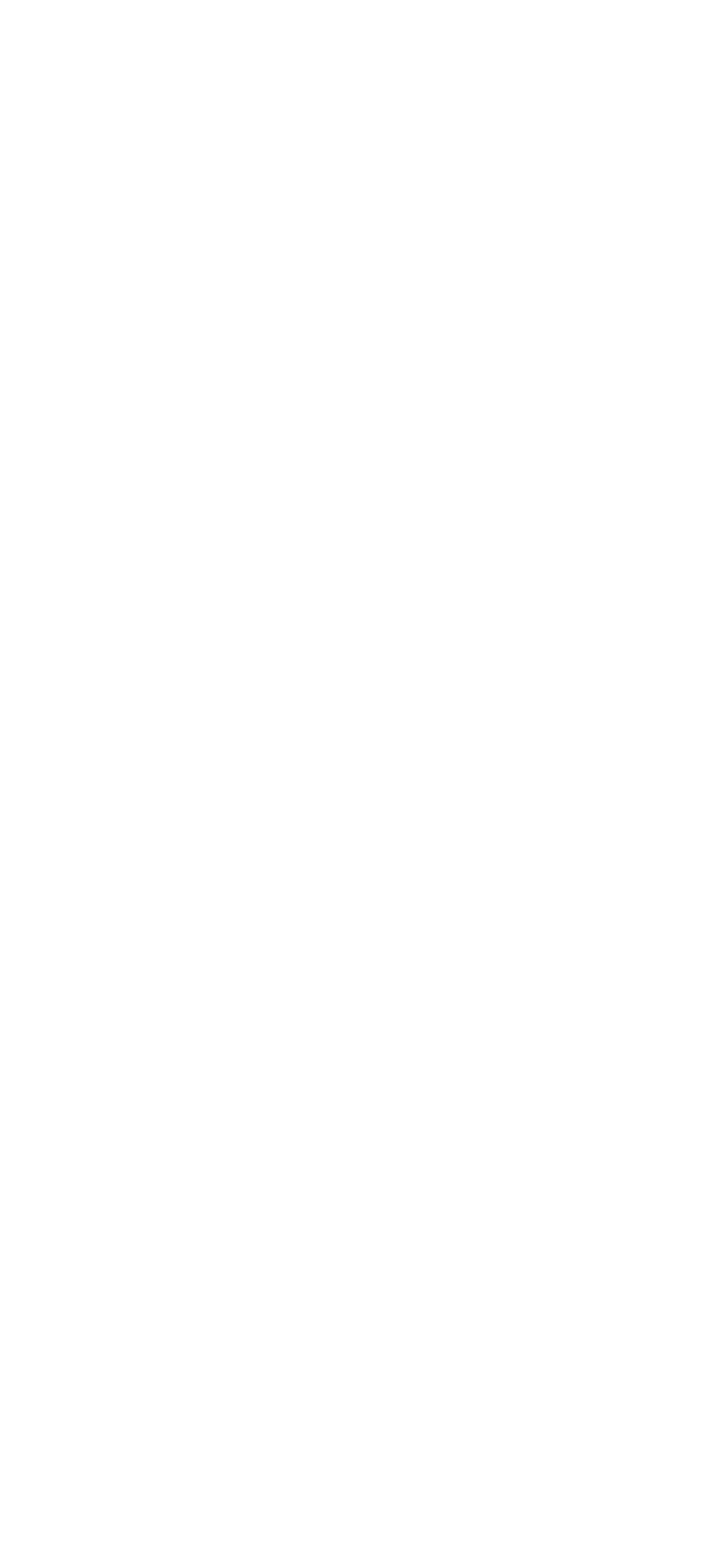How many links are in the footer section? Using the information from the screenshot, answer with a single word or phrase.

5